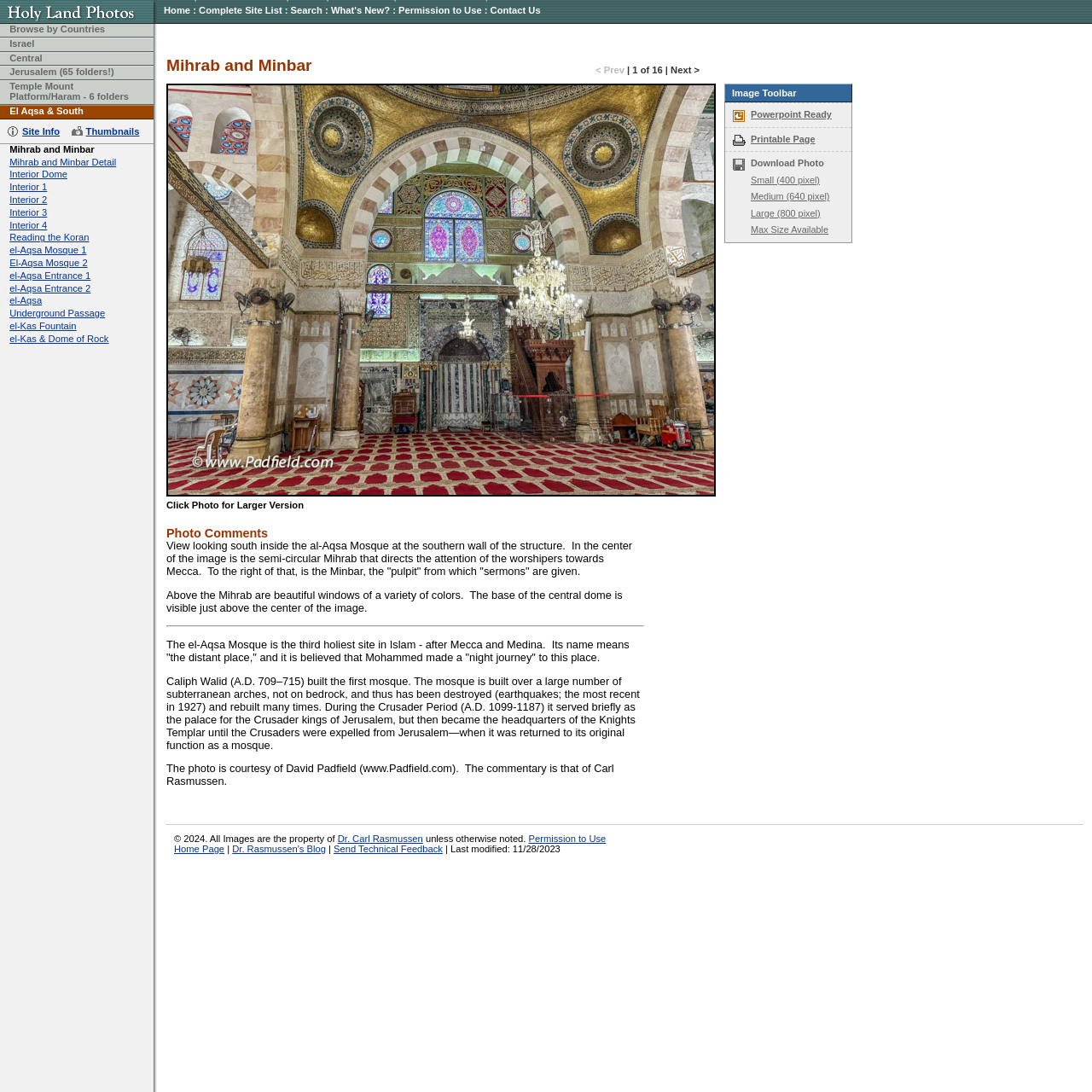How many folders are there in the Jerusalem section?
Please provide a comprehensive answer based on the information in the image.

The answer can be found in the link 'Jerusalem (65 folders!)', which is located in the 'Browse by Countries' section.